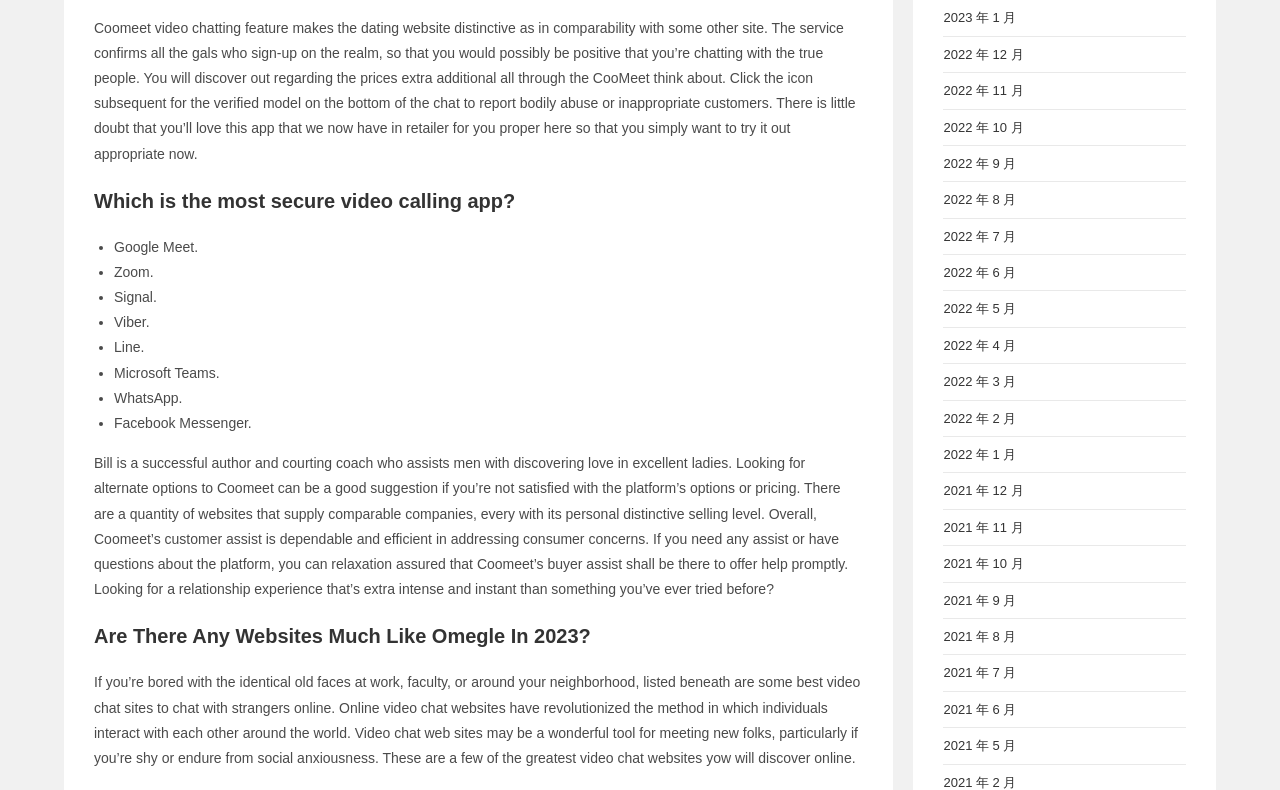Provide a short, one-word or phrase answer to the question below:
What is the purpose of the webpage?

To introduce Coomeet and its features